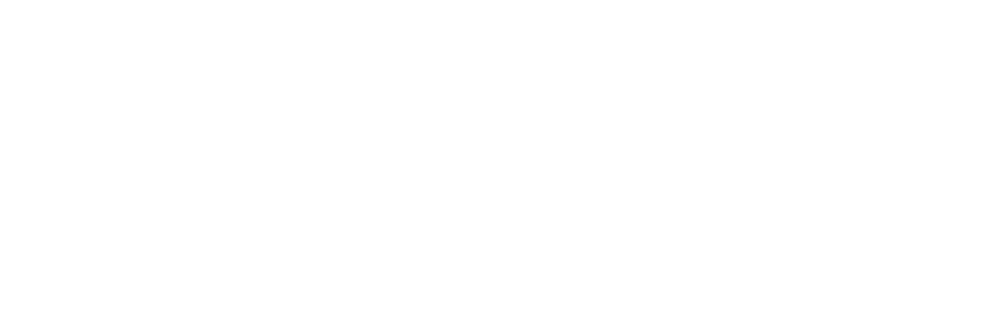What type of platform is the graphic representation part of? Observe the screenshot and provide a one-word or short phrase answer.

Financial or banking platform